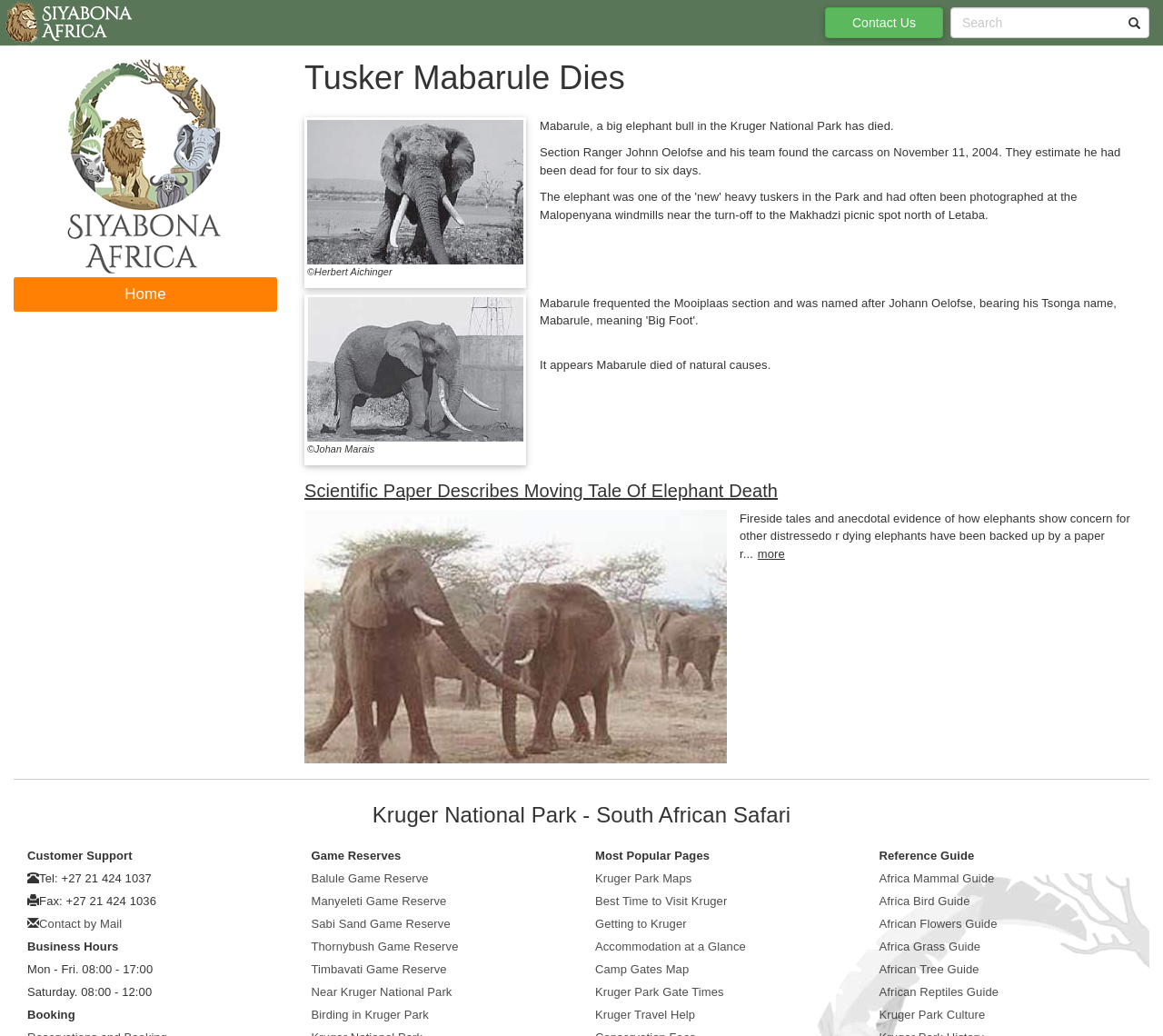Please find the bounding box coordinates of the section that needs to be clicked to achieve this instruction: "read about Tusker Mabarule Dies".

[0.262, 0.058, 0.988, 0.093]